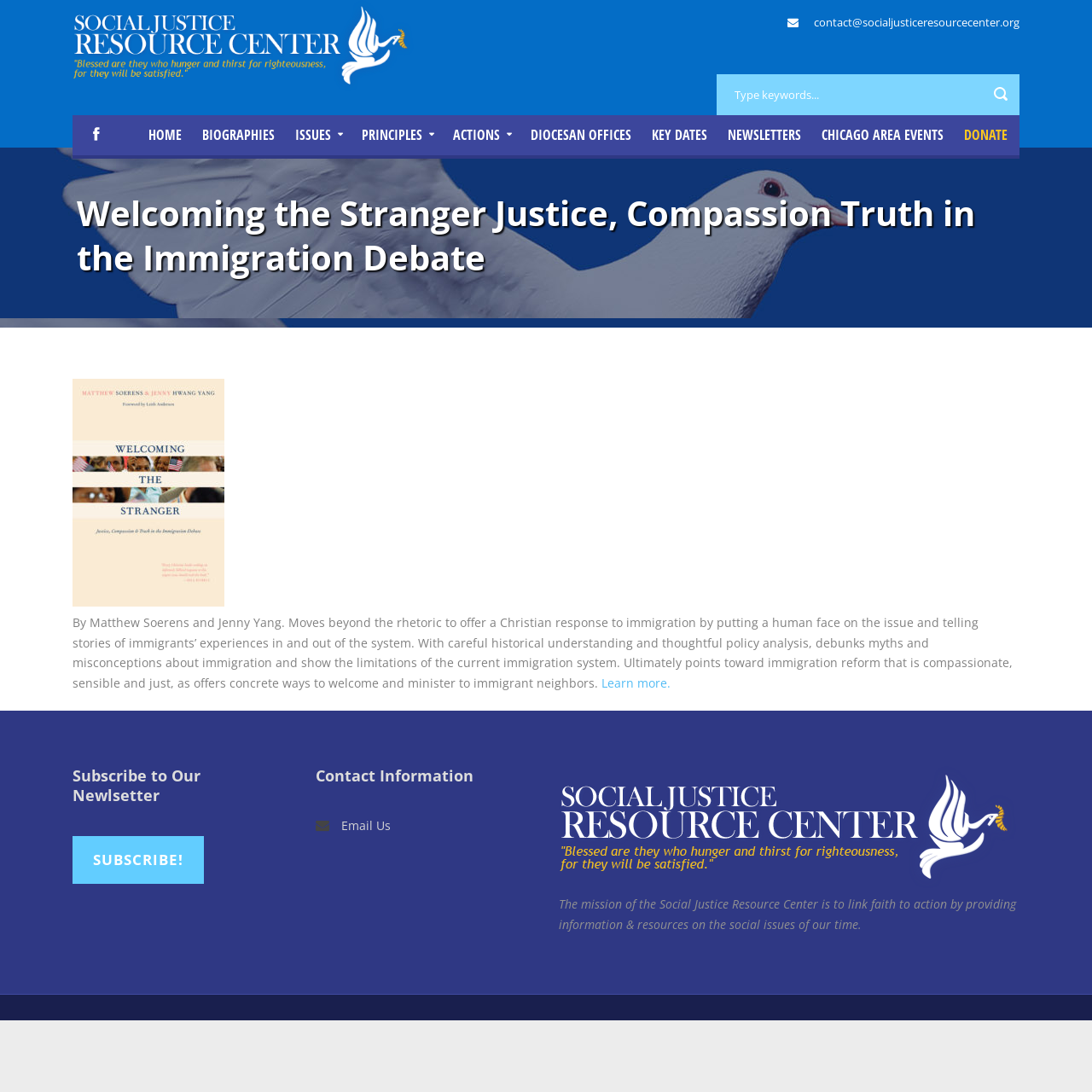Using the webpage screenshot, find the UI element described by alt="Twitter". Provide the bounding box coordinates in the format (top-left x, top-left y, bottom-right x, bottom-right y), ensuring all values are floating point numbers between 0 and 1.

None